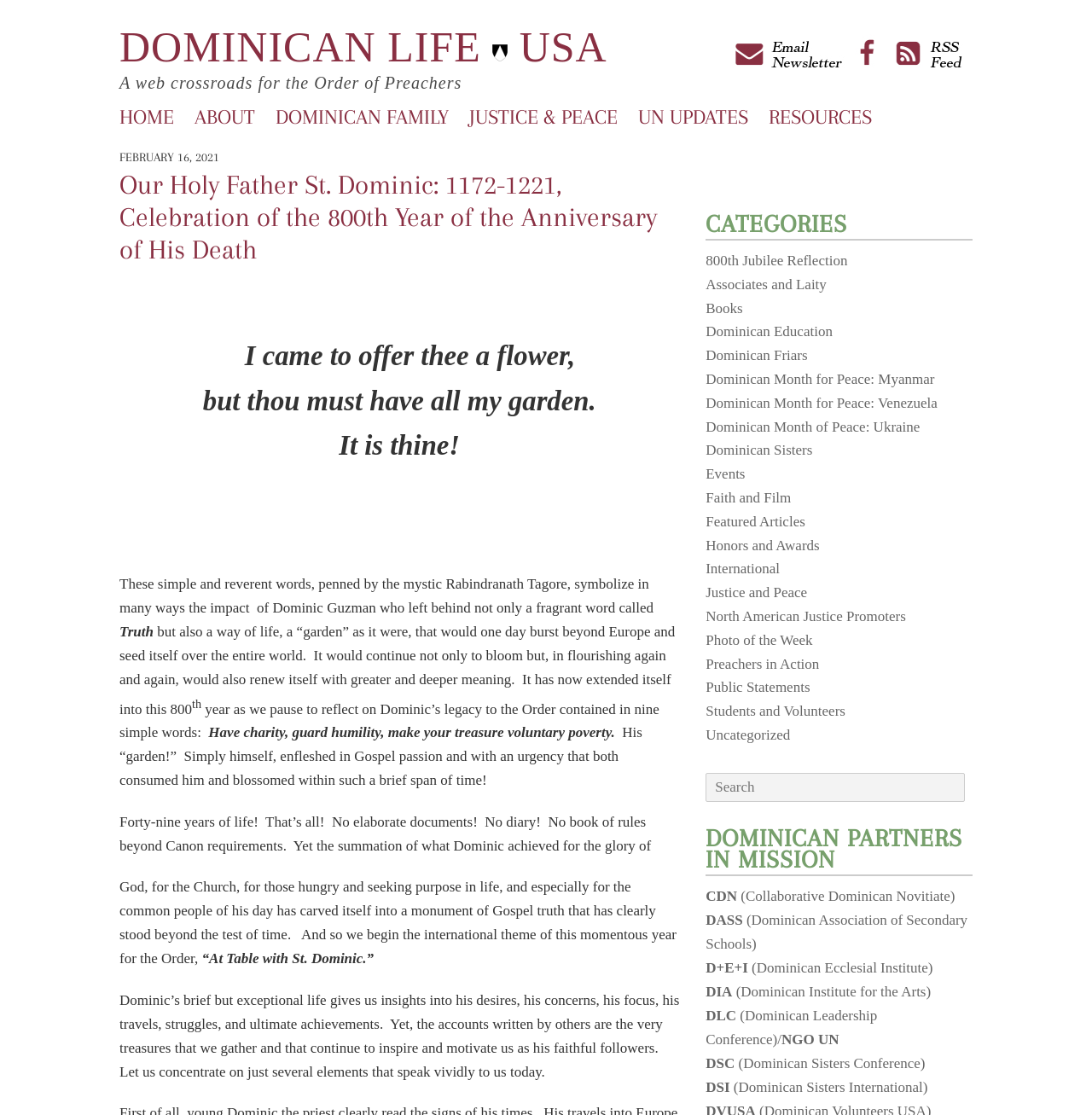Identify the bounding box coordinates necessary to click and complete the given instruction: "Read the article 'With bubbles forming inside the bottle carbonation will be complete'".

None